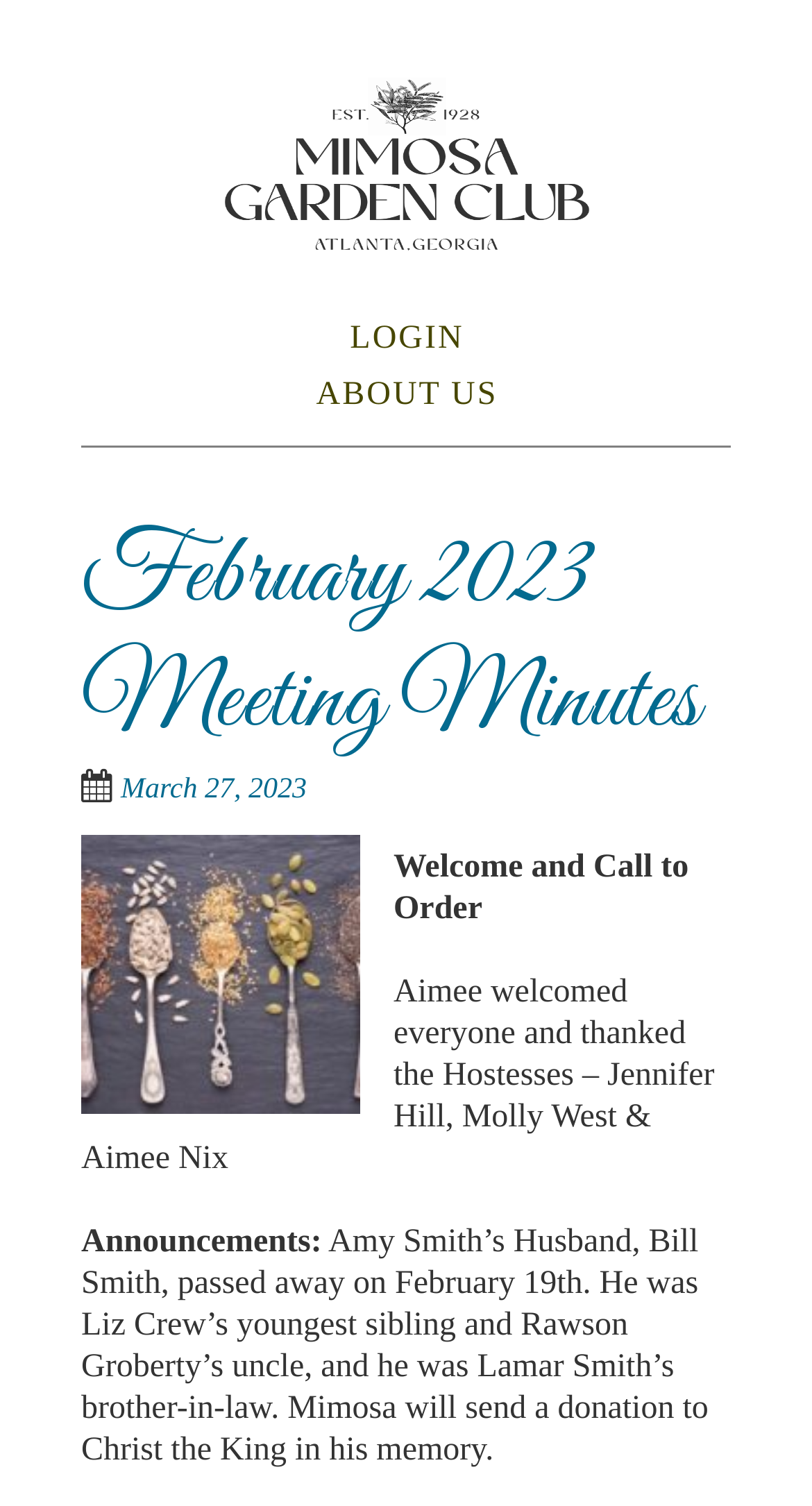Analyze the image and provide a detailed answer to the question: What happened to Amy Smith's husband?

The information about Amy Smith's husband can be found in the static text element, which reads 'Amy Smith’s Husband, Bill Smith, passed away on February 19th'.